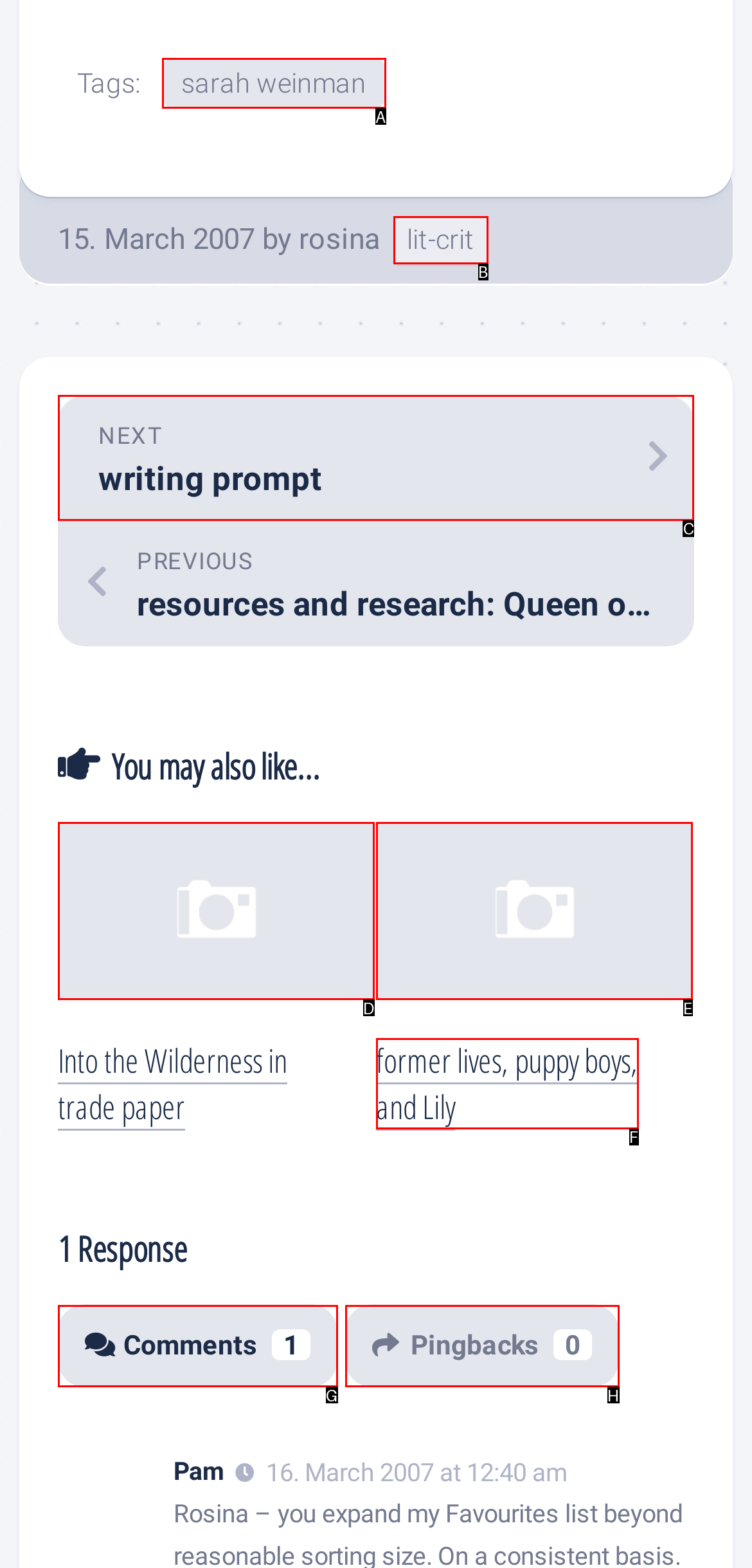From the given options, indicate the letter that corresponds to the action needed to complete this task: Read the latest news. Respond with only the letter.

None